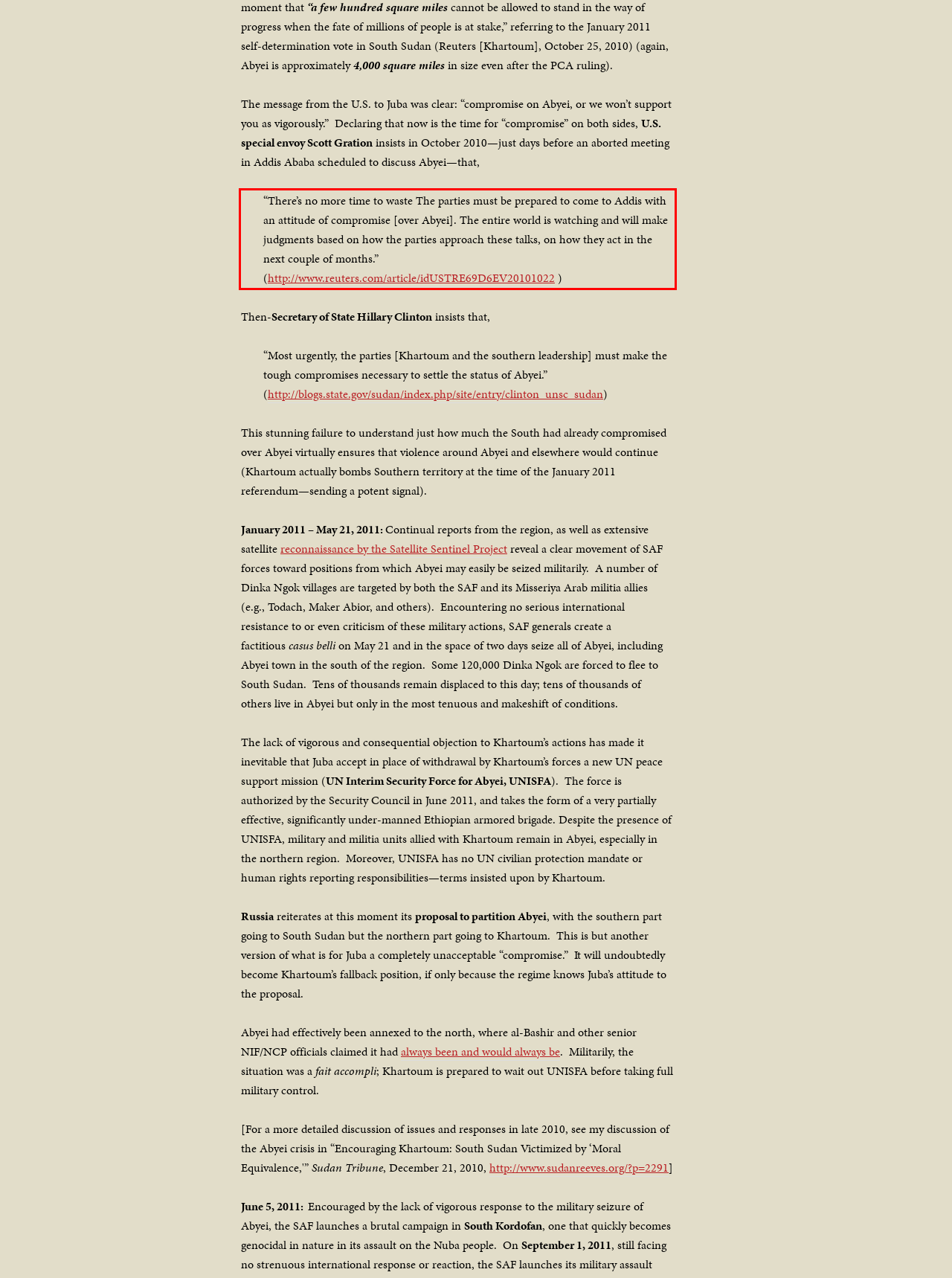Please analyze the screenshot of a webpage and extract the text content within the red bounding box using OCR.

“There’s no more time to waste The parties must be prepared to come to Addis with an attitude of compromise [over Abyei]. The entire world is watching and will make judgments based on how the parties approach these talks, on how they act in the next couple of months.” (http://www.reuters.com/article/idUSTRE69D6EV20101022 )